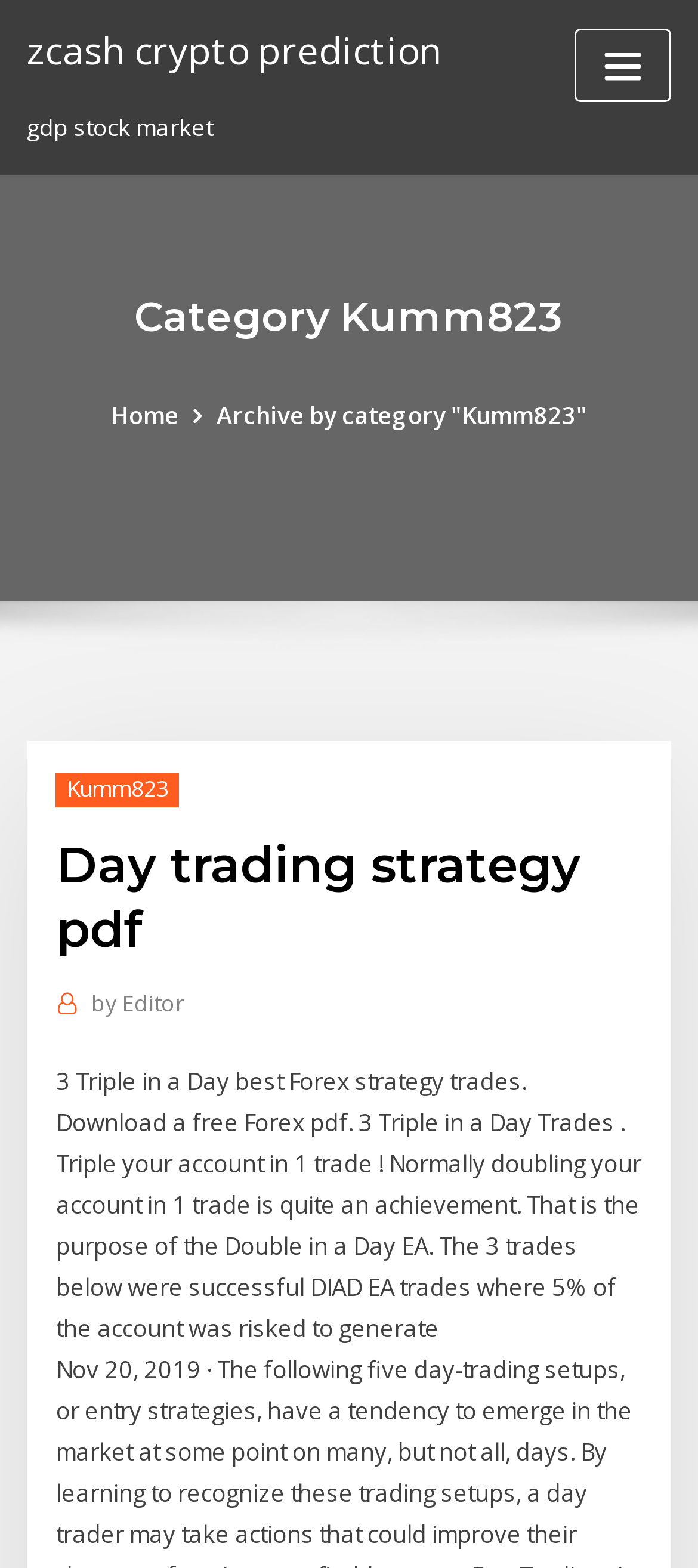Using the details from the image, please elaborate on the following question: What is the purpose of the Double in a Day EA?

I determined the purpose of the Double in a Day EA by reading the StaticText element at [0.08, 0.679, 0.919, 0.855] which describes the EA and mentions its purpose.